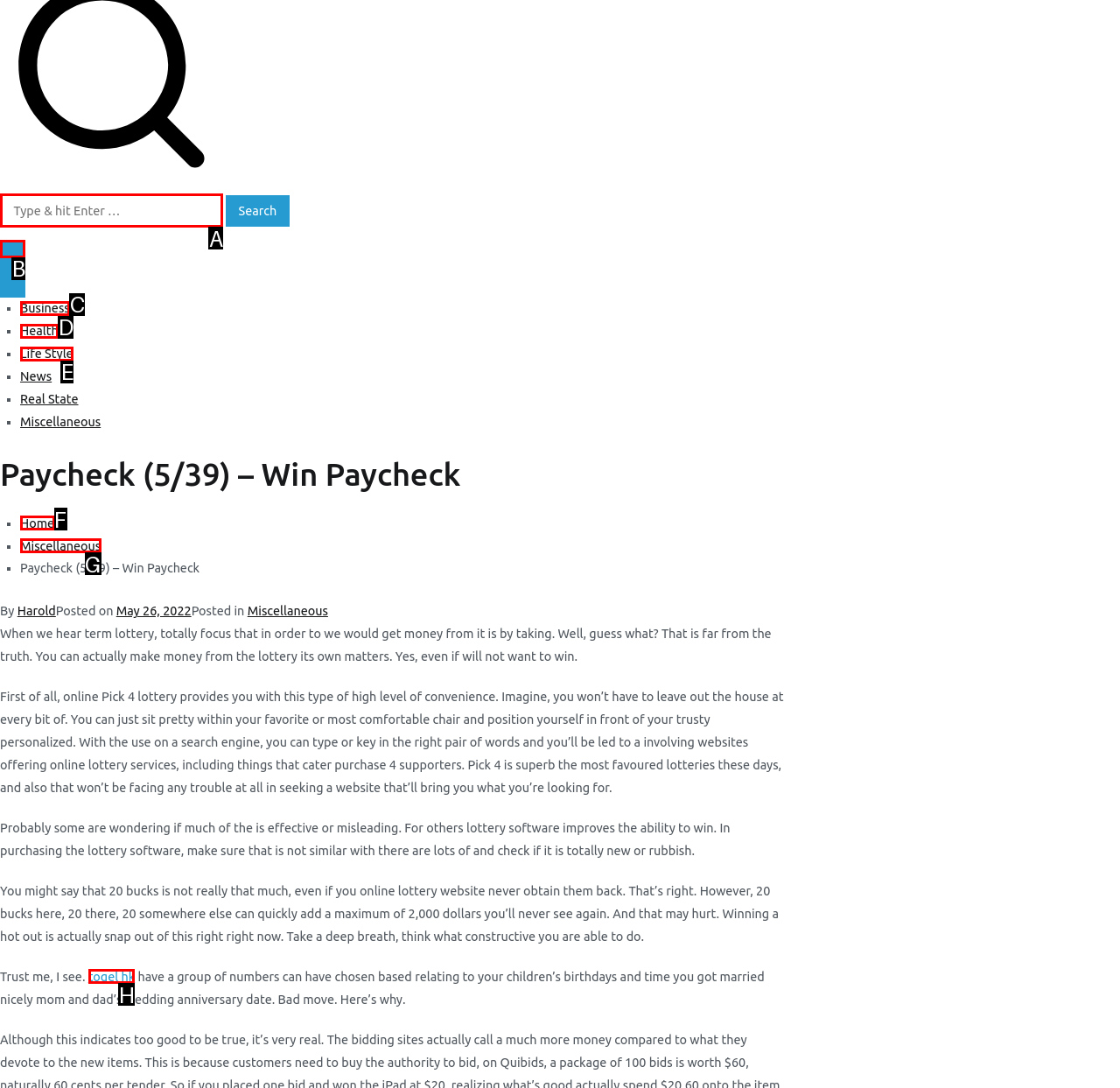Select the letter of the UI element that matches this task: Visit the link togel hk
Provide the answer as the letter of the correct choice.

H